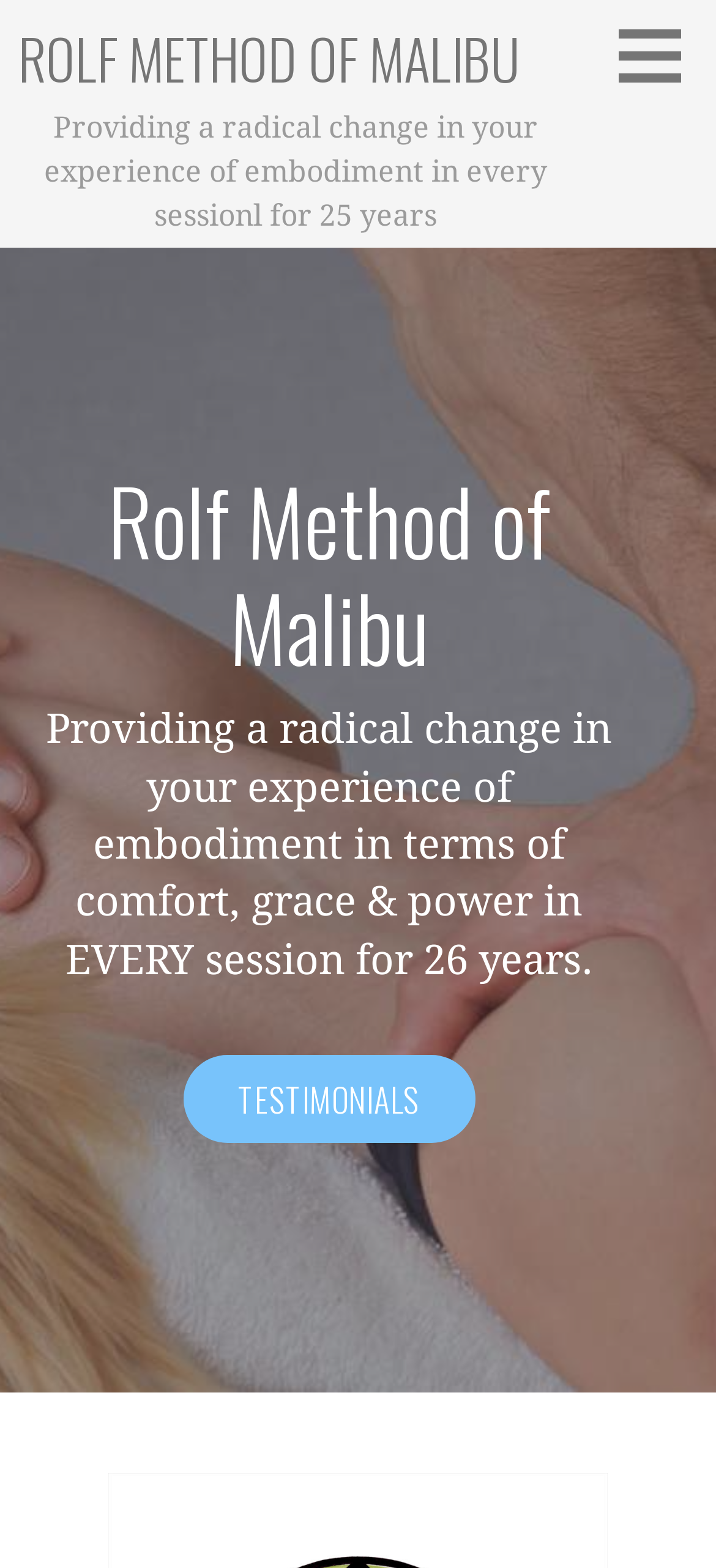What is the purpose of the button at the top?
Refer to the image and answer the question using a single word or phrase.

Unknown